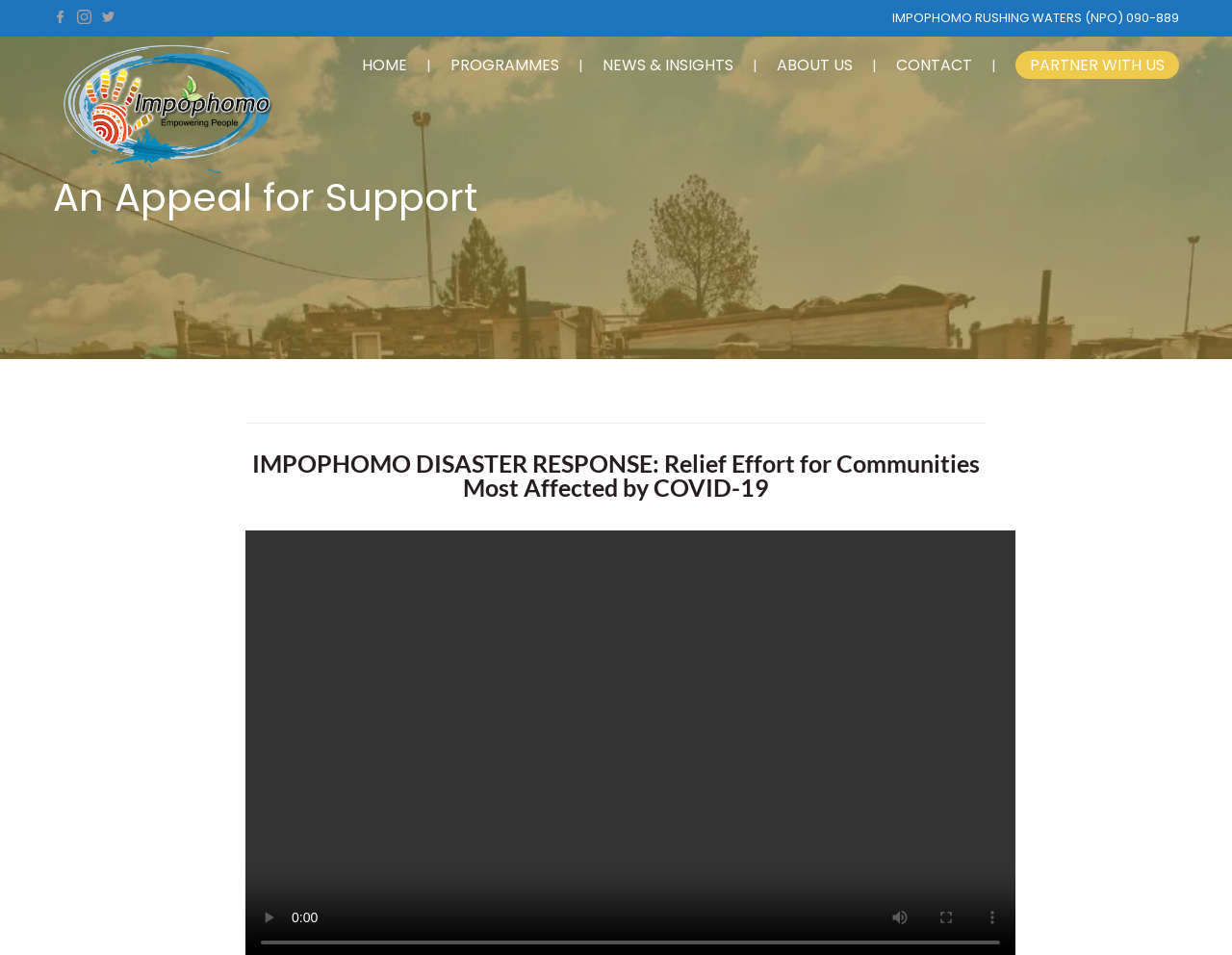How many buttons are there for media controls?
Examine the image and provide an in-depth answer to the question.

The media control buttons can be found at the bottom of the webpage, and they are 'play', 'mute', 'enter full screen', and 'show more media controls'. There are 4 buttons in total.